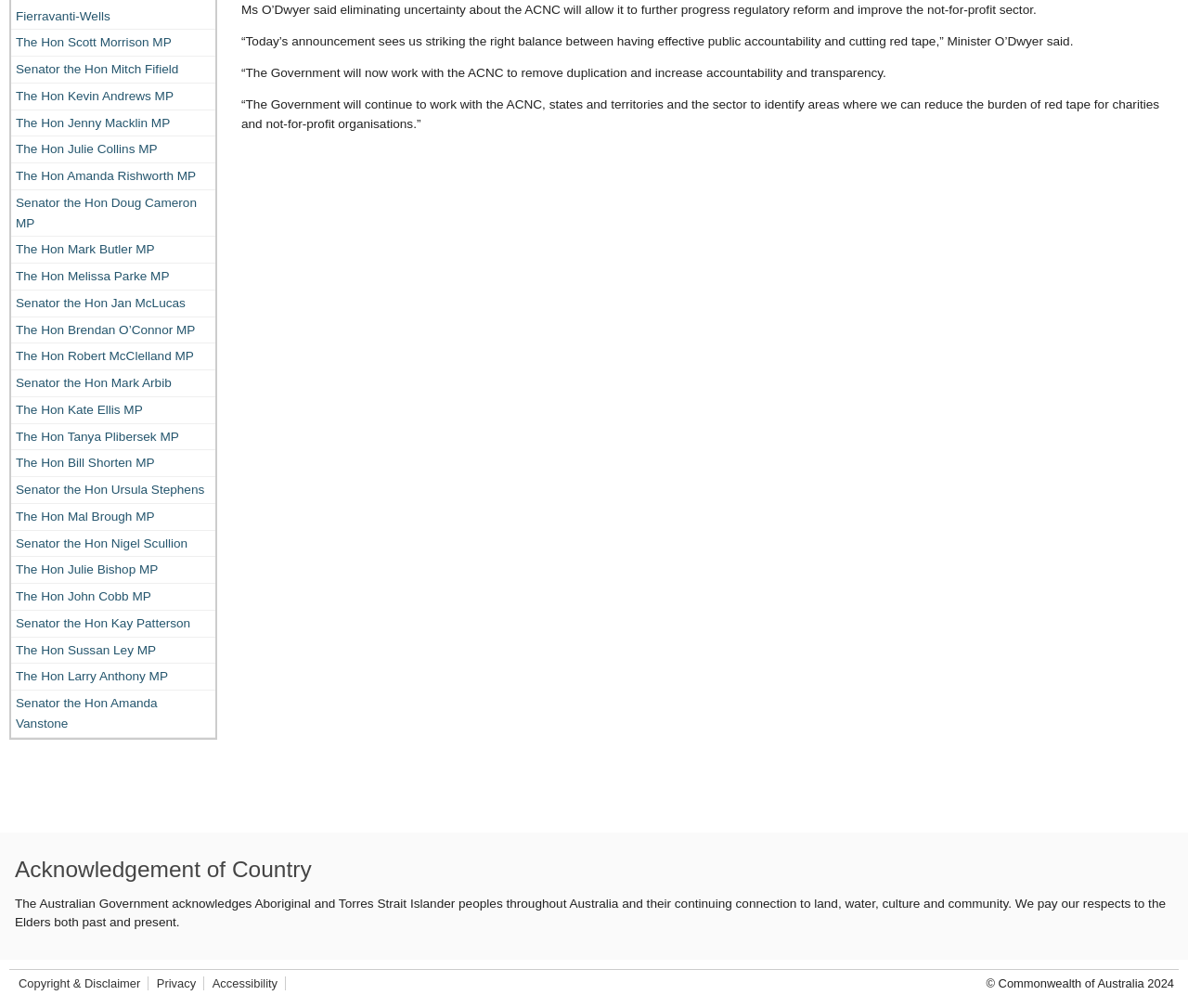Please specify the bounding box coordinates in the format (top-left x, top-left y, bottom-right x, bottom-right y), with all values as floating point numbers between 0 and 1. Identify the bounding box of the UI element described by: The Hon Kate Ellis MP

[0.009, 0.394, 0.181, 0.419]